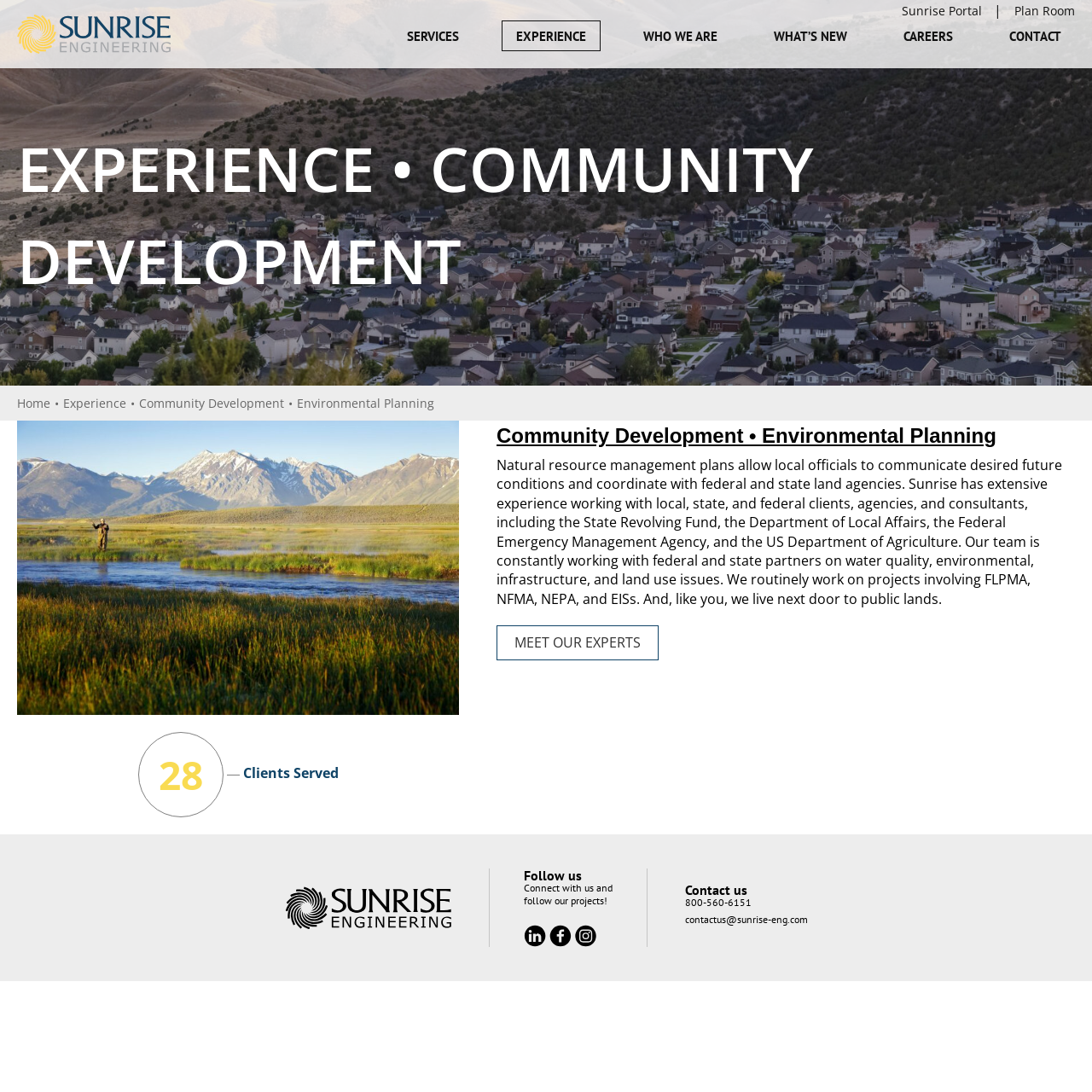Determine the bounding box coordinates of the element's region needed to click to follow the instruction: "Click on Sunrise Portal". Provide these coordinates as four float numbers between 0 and 1, formatted as [left, top, right, bottom].

[0.826, 0.002, 0.899, 0.017]